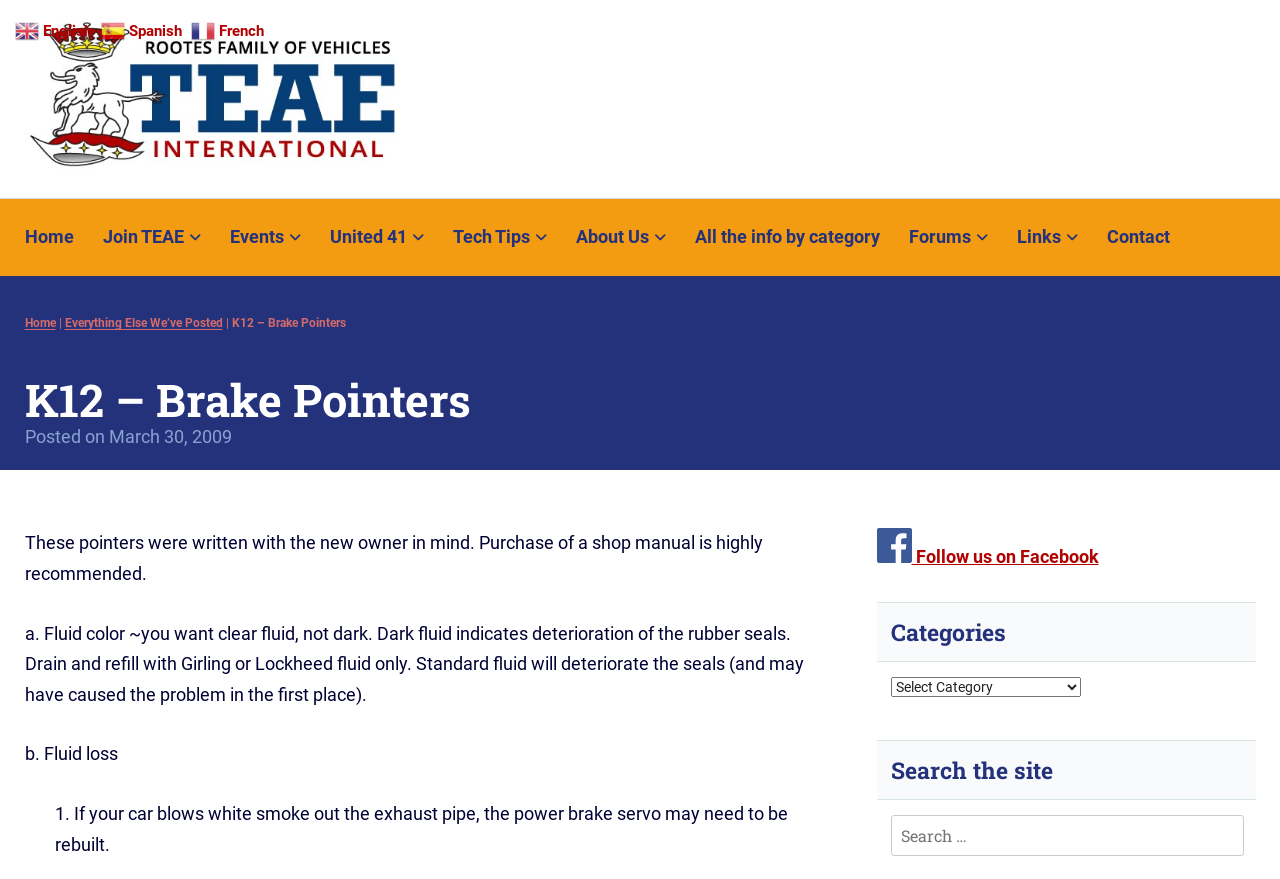Utilize the details in the image to thoroughly answer the following question: What is the possible reason for white smoke coming out of the exhaust pipe?

According to the static text 'If your car blows white smoke out the exhaust pipe, the power brake servo may need to be rebuilt' which is located in the article, the possible reason for white smoke coming out of the exhaust pipe is that the power brake servo needs to be rebuilt.